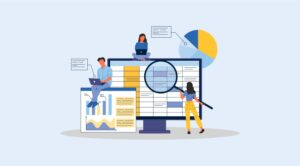Paint a vivid picture of the image with your description.

The image illustrates a modern, collaborative workspace focused on financial management and data analysis, embodying the essence of Tally automation. Central to the scene is a large computer monitor displaying detailed spreadsheets and graphs, highlighting the intricacies of accounting processes. 

On the monitor, various visual elements such as line graphs and pie charts are depicted, emphasizing data visualization, which is crucial for informed decision-making. Surrounding the screen are three individuals: one person is seated at the top of the monitor, engaging with the data on a laptop, while another stands to the right, holding a magnifying glass to examine the details closely. A third worker is depicted sitting beside a stack of documentation, contributing to the collaborative effort of enhancing accuracy and efficiency. 

The background features a soft, light blue tone, creating a calm and professional atmosphere, reinforcing the theme of streamlined business processes. This image effectively captures the transformative impact of Tally automation on business operations, improving accuracy, time management, and overall decision-making.